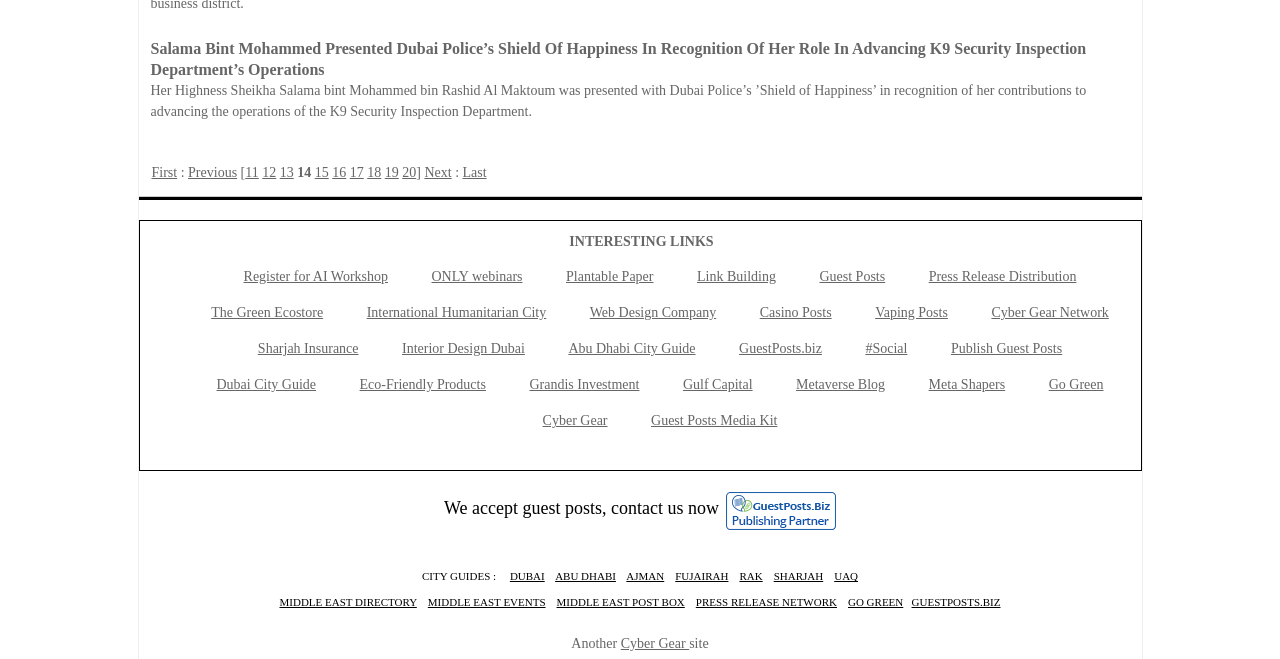What is the text in the last table cell?
Can you provide a detailed and comprehensive answer to the question?

I looked at the last table cell and found that it contains the text 'PRESS RELEASE NETWORK', which is a link.